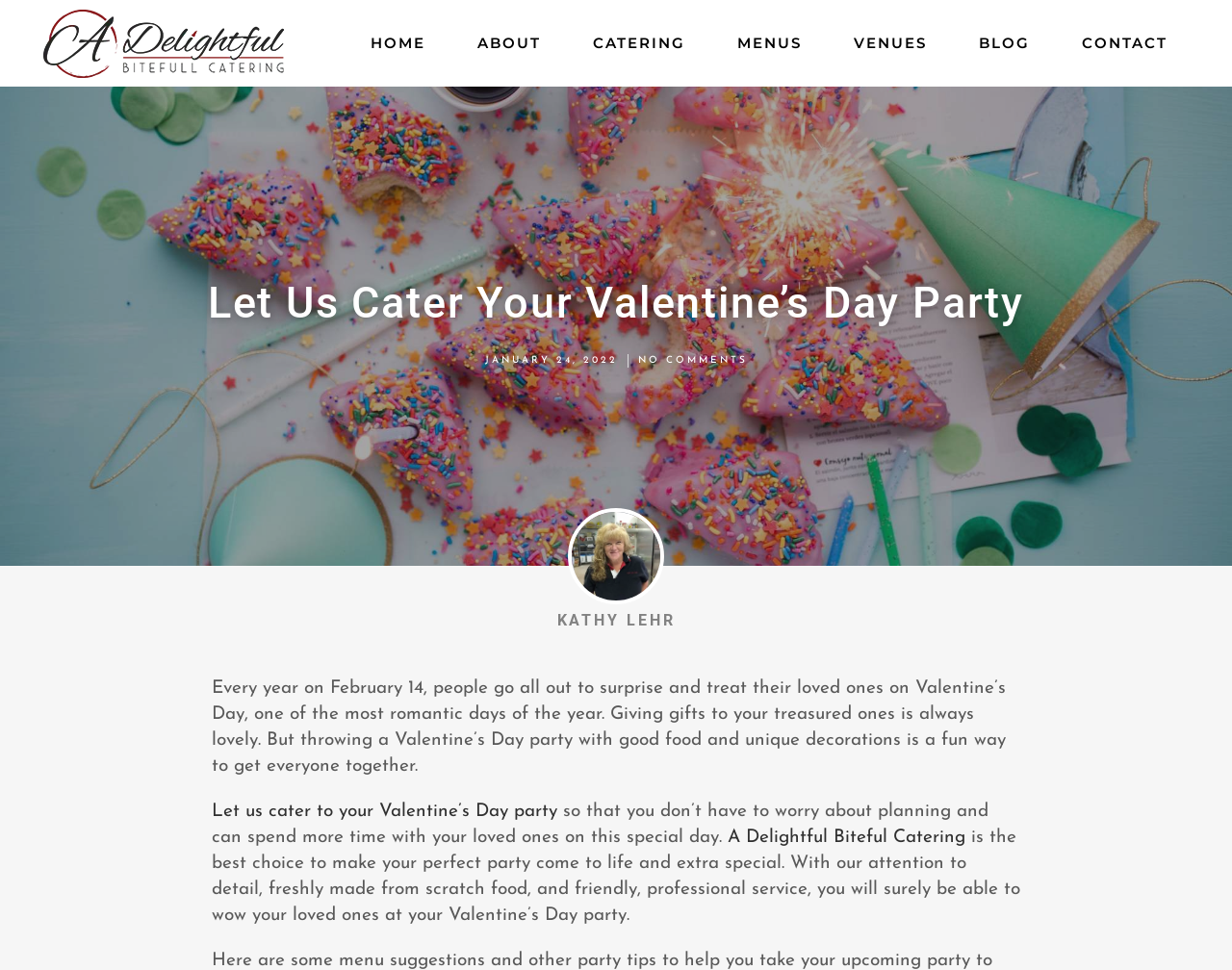Mark the bounding box of the element that matches the following description: "Notice of Nondiscrimination".

None